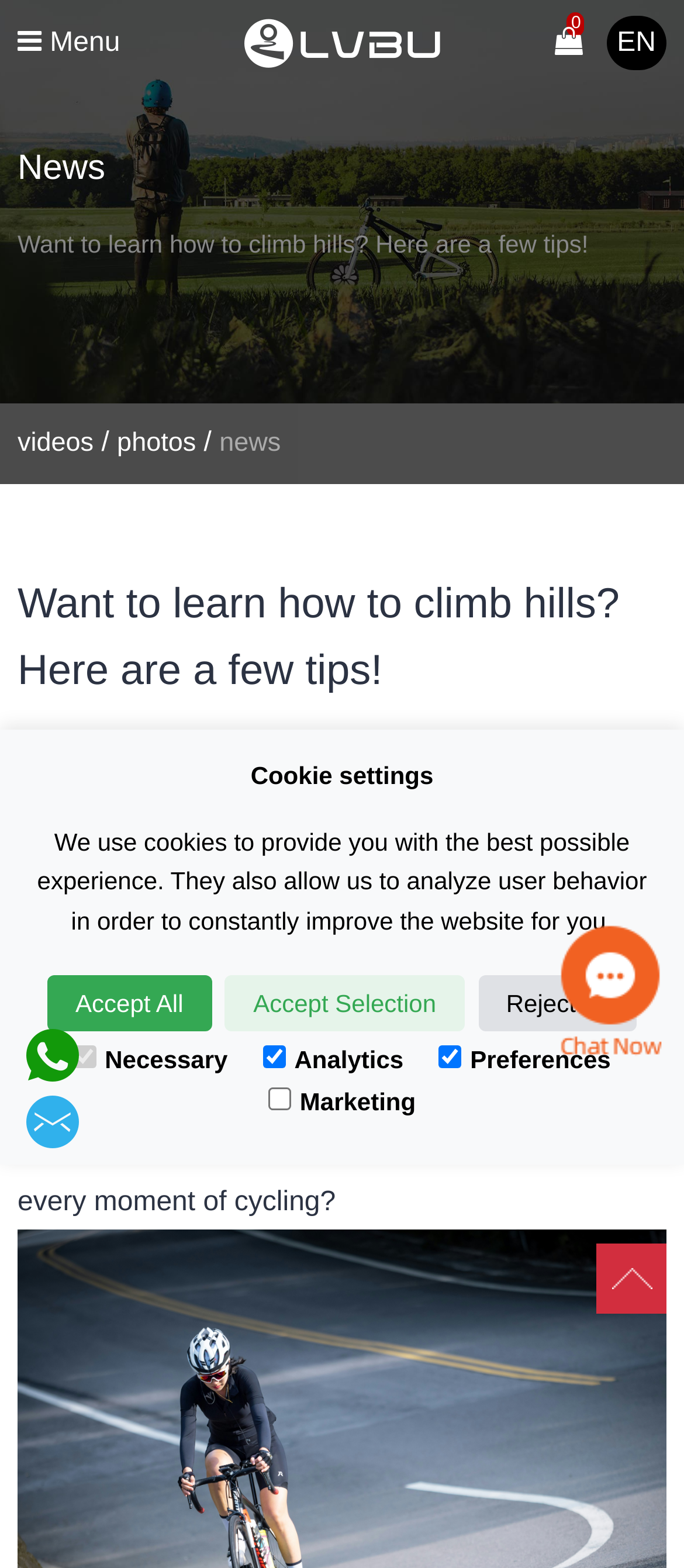Determine the main heading text of the webpage.

Want to learn how to climb hills? Here are a few tips!